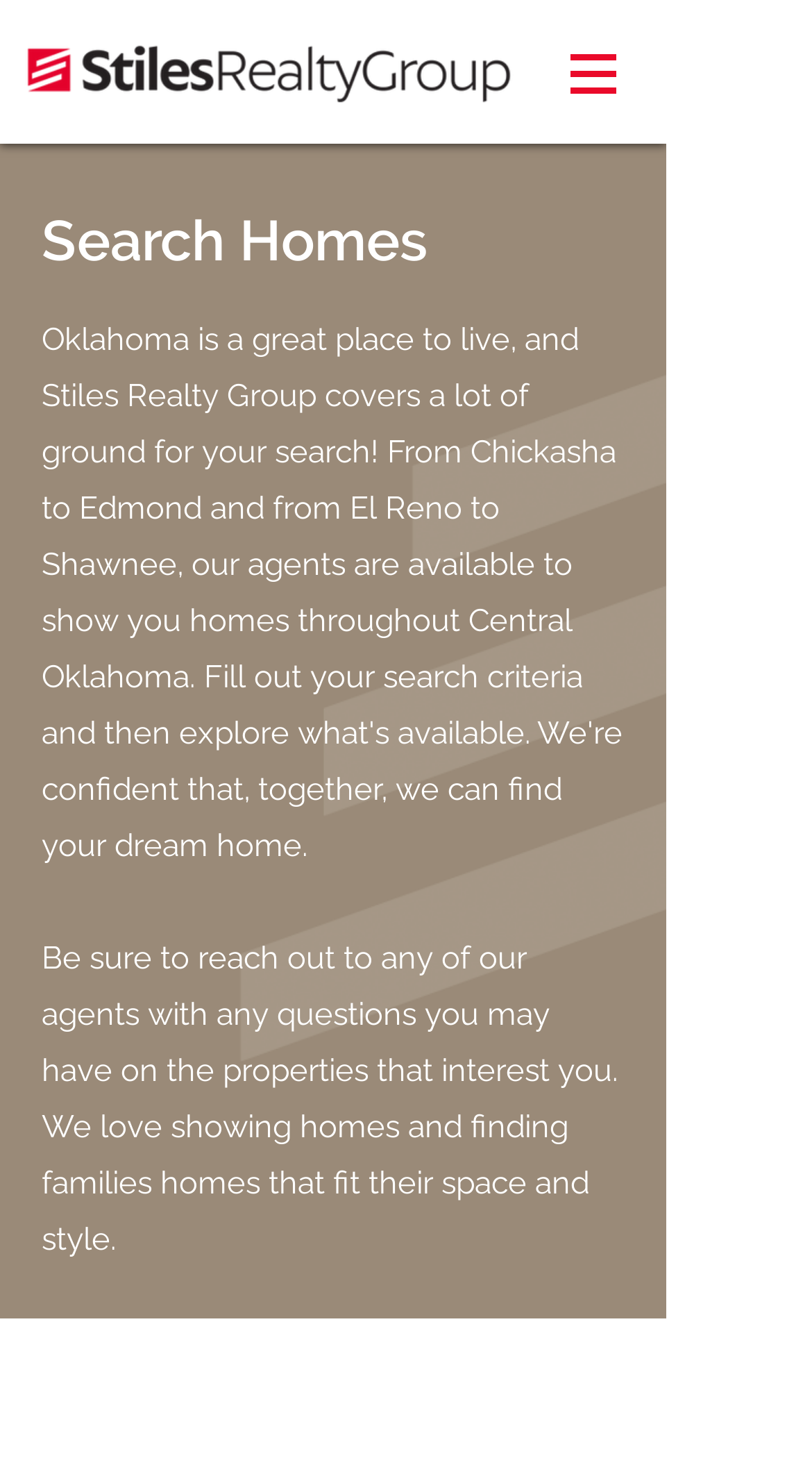Using the webpage screenshot, find the UI element described by aria-label="Open navigation menu". Provide the bounding box coordinates in the format (top-left x, top-left y, bottom-right x, bottom-right y), ensuring all values are floating point numbers between 0 and 1.

[0.667, 0.014, 0.795, 0.084]